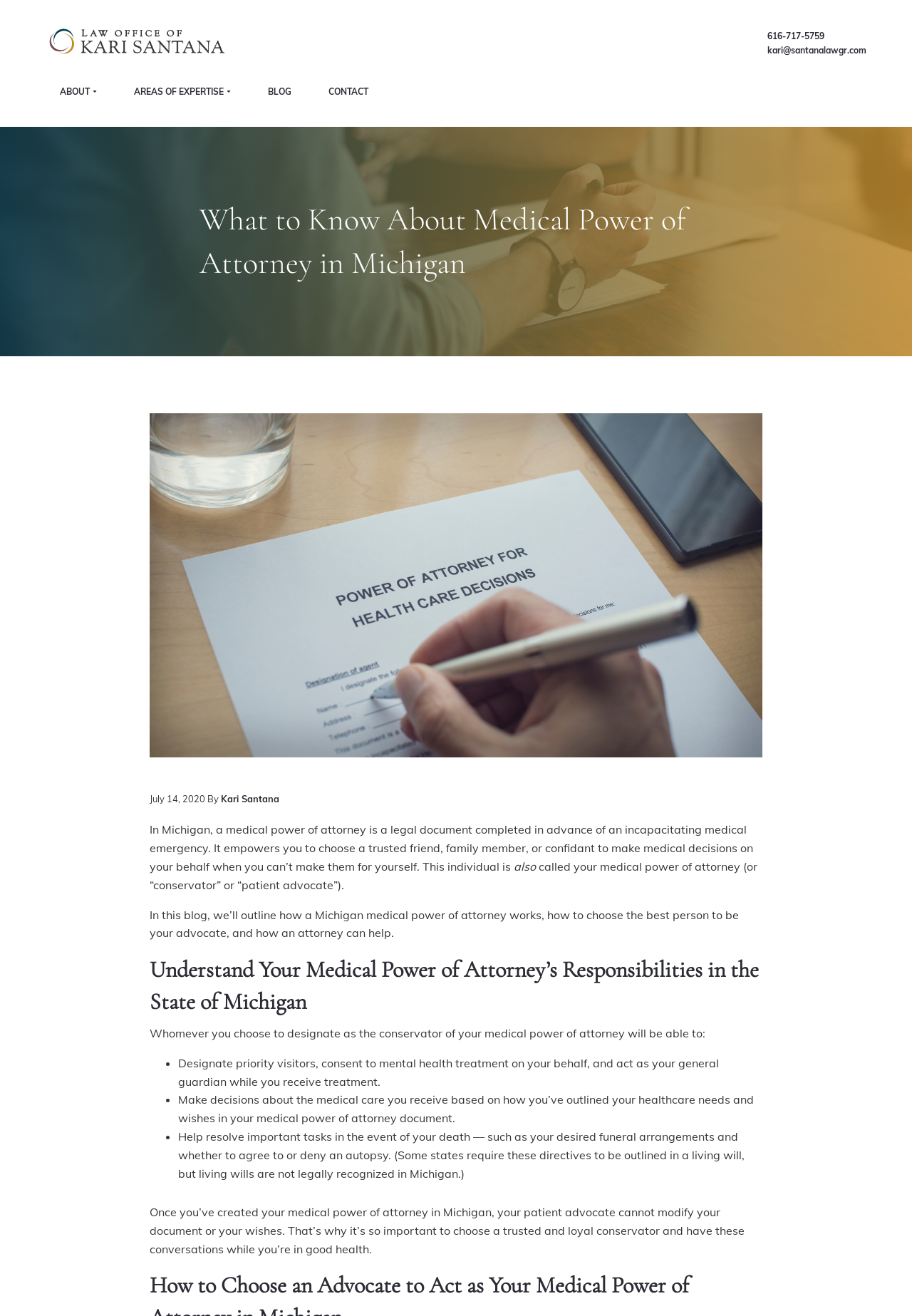Use a single word or phrase to answer the question:
How many responsibilities are listed for a medical power of attorney in Michigan?

3